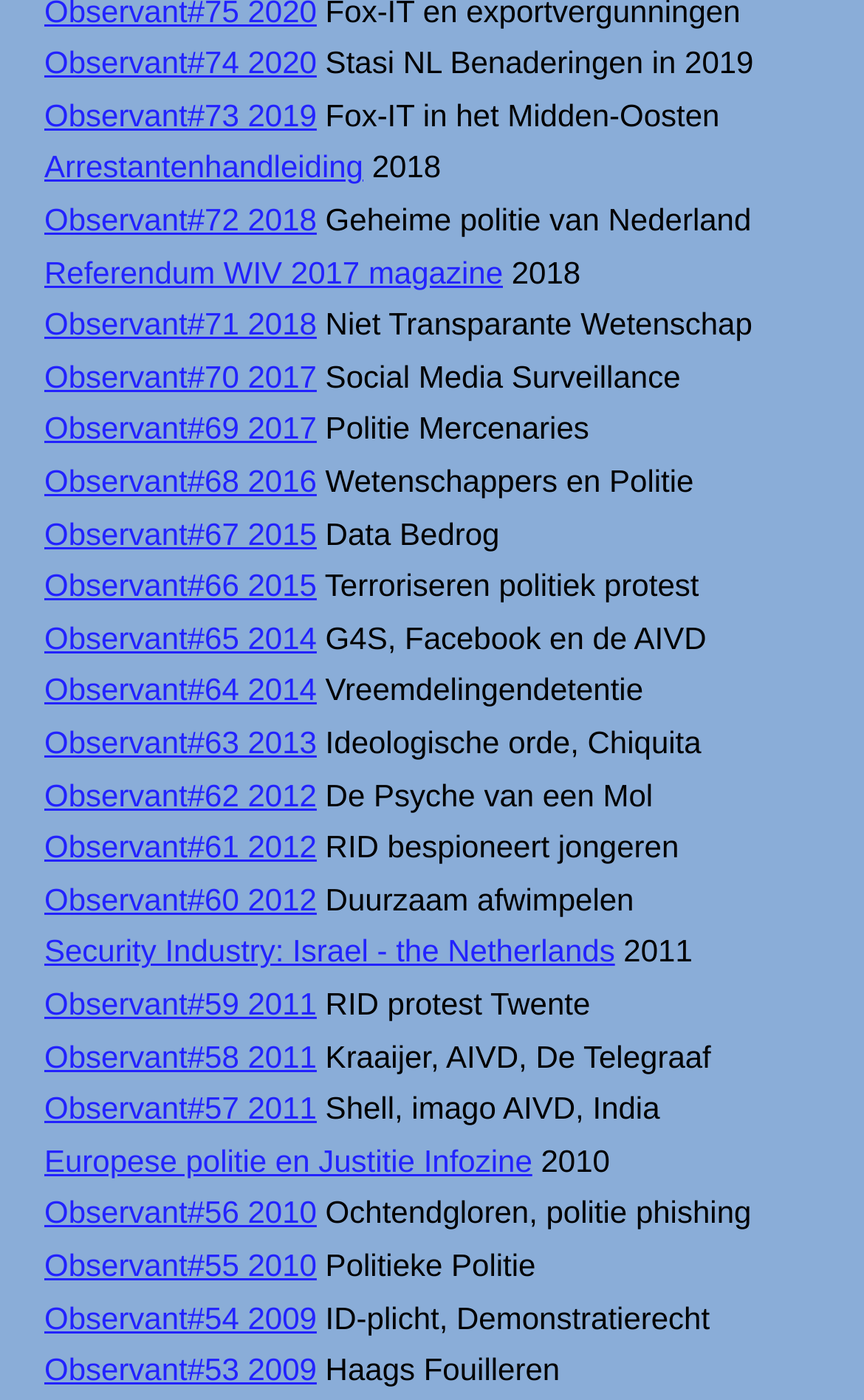Are the issues of Observant magazine listed in chronological order?
Answer briefly with a single word or phrase based on the image.

Yes